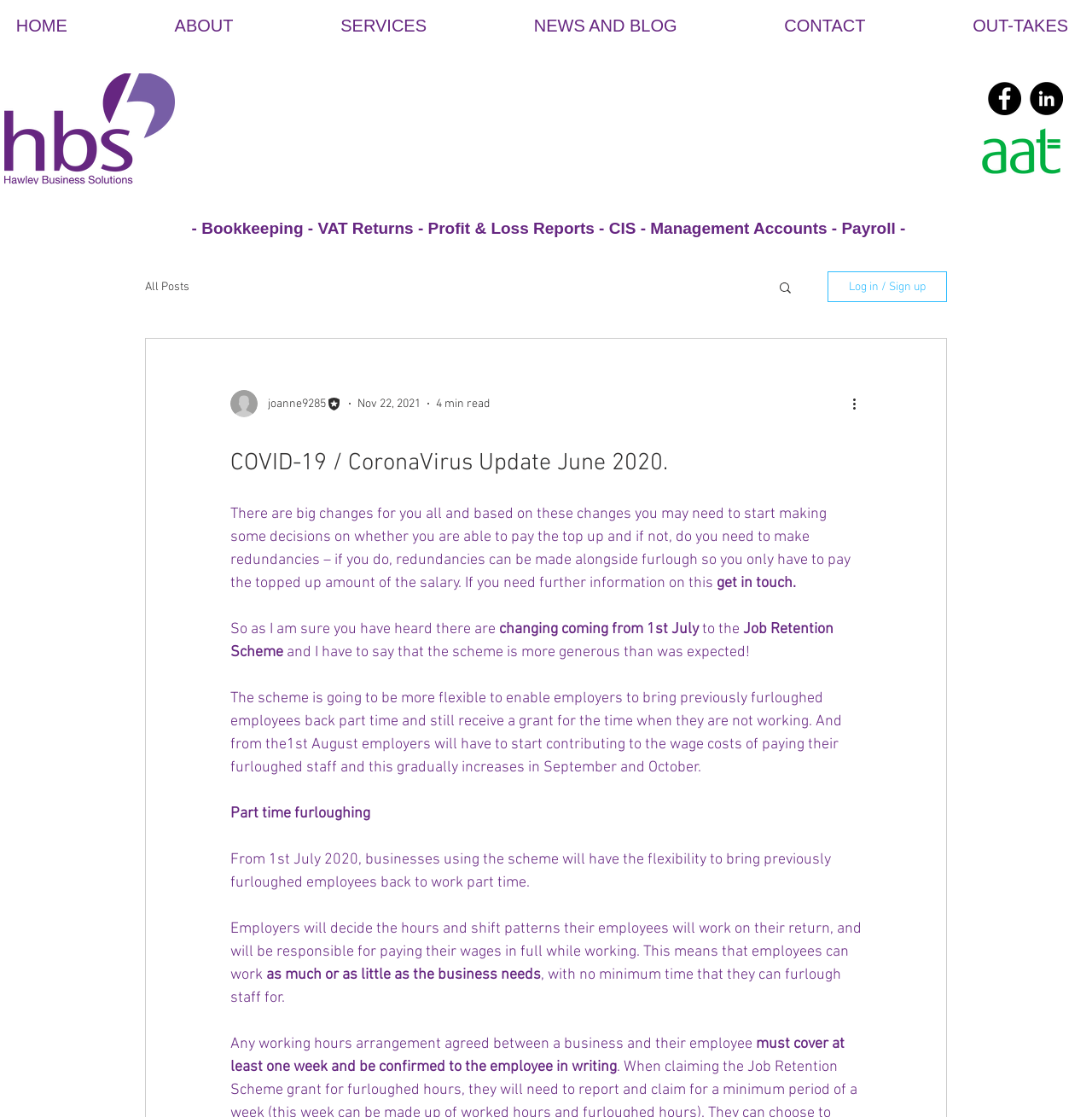Can you find the bounding box coordinates for the element that needs to be clicked to execute this instruction: "Click the 'ABOUT' link"? The coordinates should be given as four float numbers between 0 and 1, i.e., [left, top, right, bottom].

[0.111, 0.002, 0.263, 0.044]